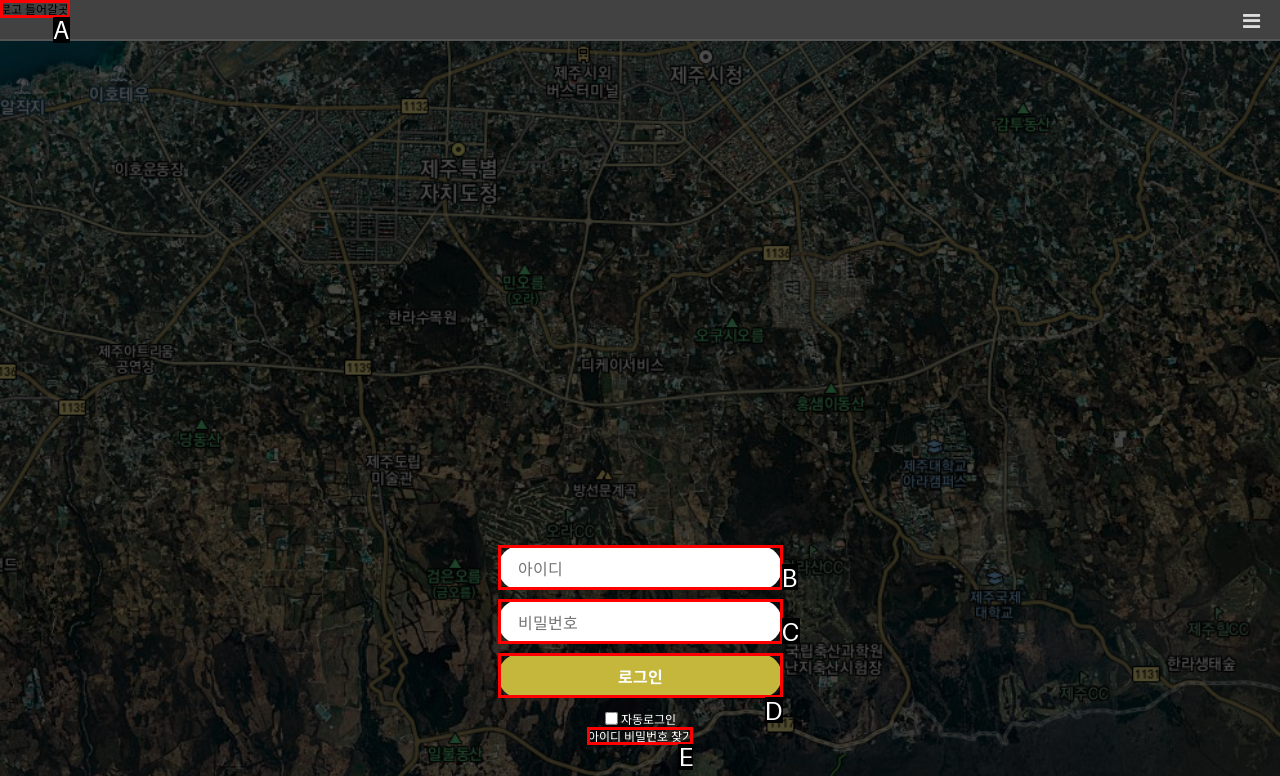Tell me which one HTML element best matches the description: Furniture Repairing
Answer with the option's letter from the given choices directly.

None